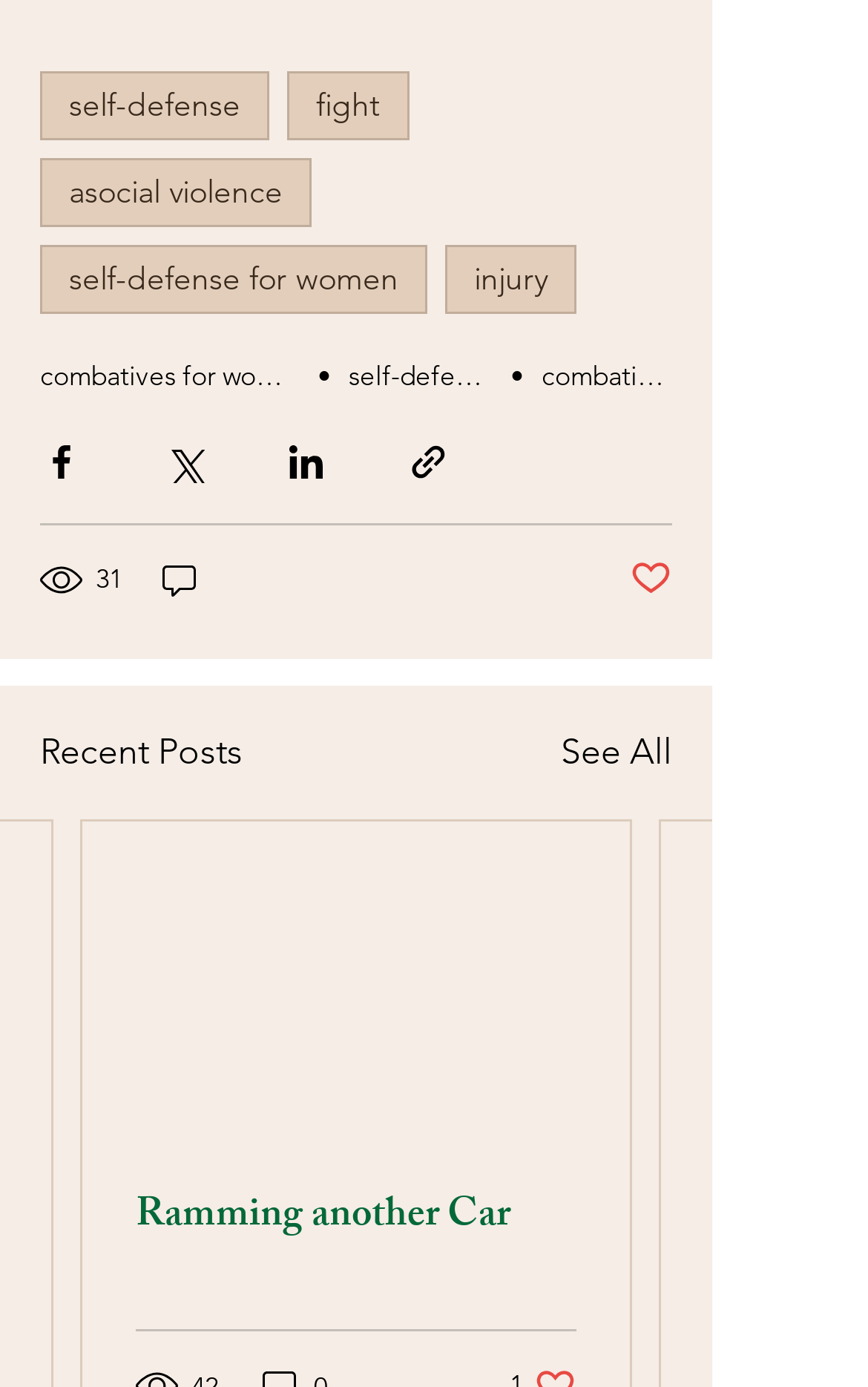Determine the bounding box coordinates of the element that should be clicked to execute the following command: "Click on combatives for women link".

[0.046, 0.258, 0.356, 0.282]